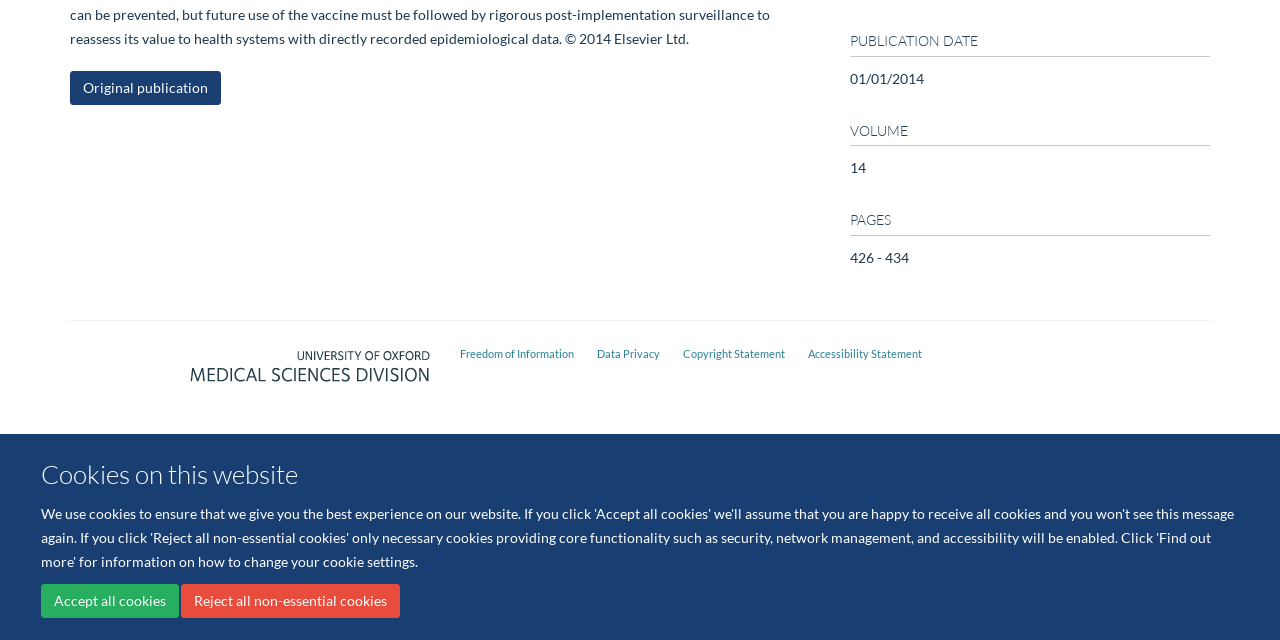Identify the bounding box coordinates for the UI element described as follows: Data Privacy. Use the format (top-left x, top-left y, bottom-right x, bottom-right y) and ensure all values are floating point numbers between 0 and 1.

[0.466, 0.542, 0.516, 0.562]